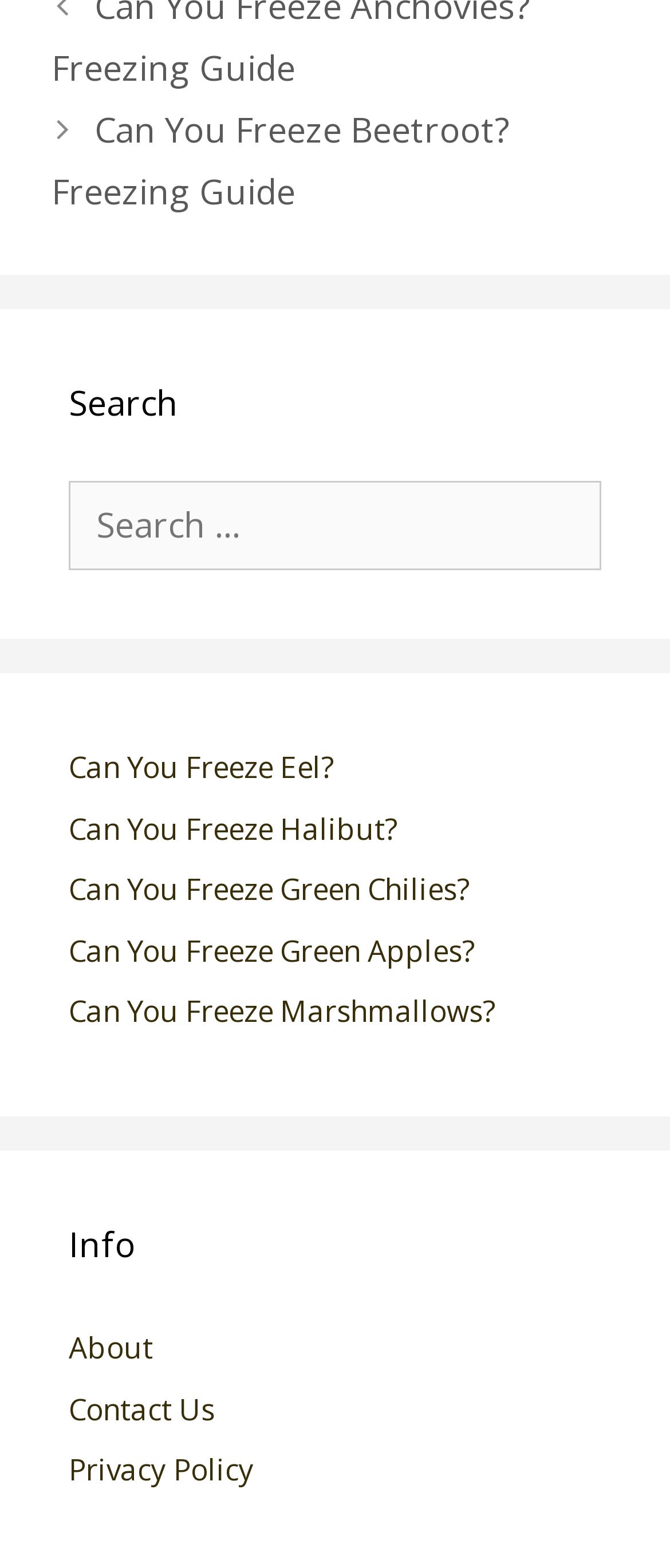Locate the bounding box coordinates of the element I should click to achieve the following instruction: "Read about freezing beetroot".

[0.077, 0.068, 0.759, 0.137]